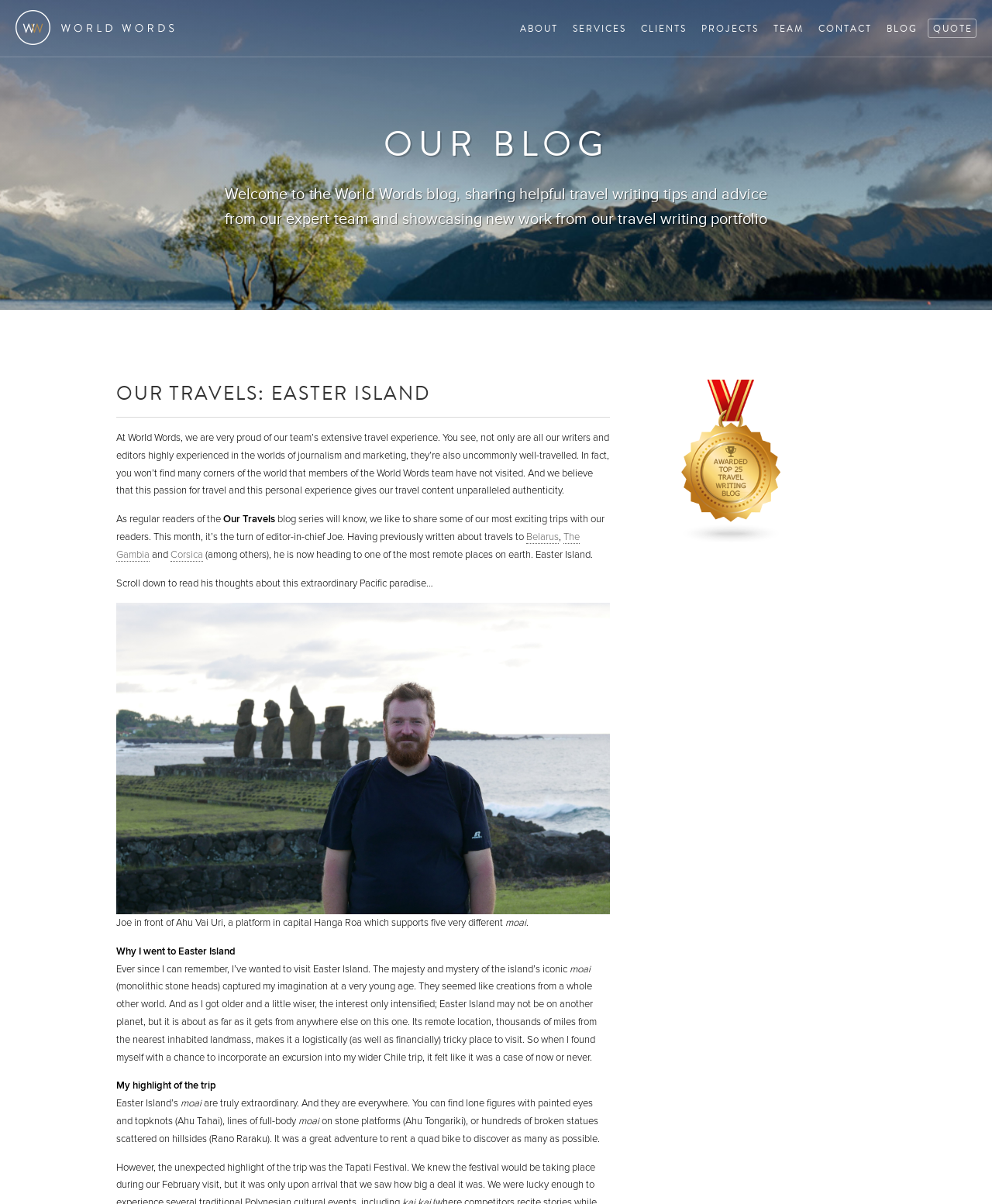Please identify the bounding box coordinates of the element I need to click to follow this instruction: "Read the 'OUR TRAVELS: EASTER ISLAND' blog post".

[0.117, 0.315, 0.615, 0.337]